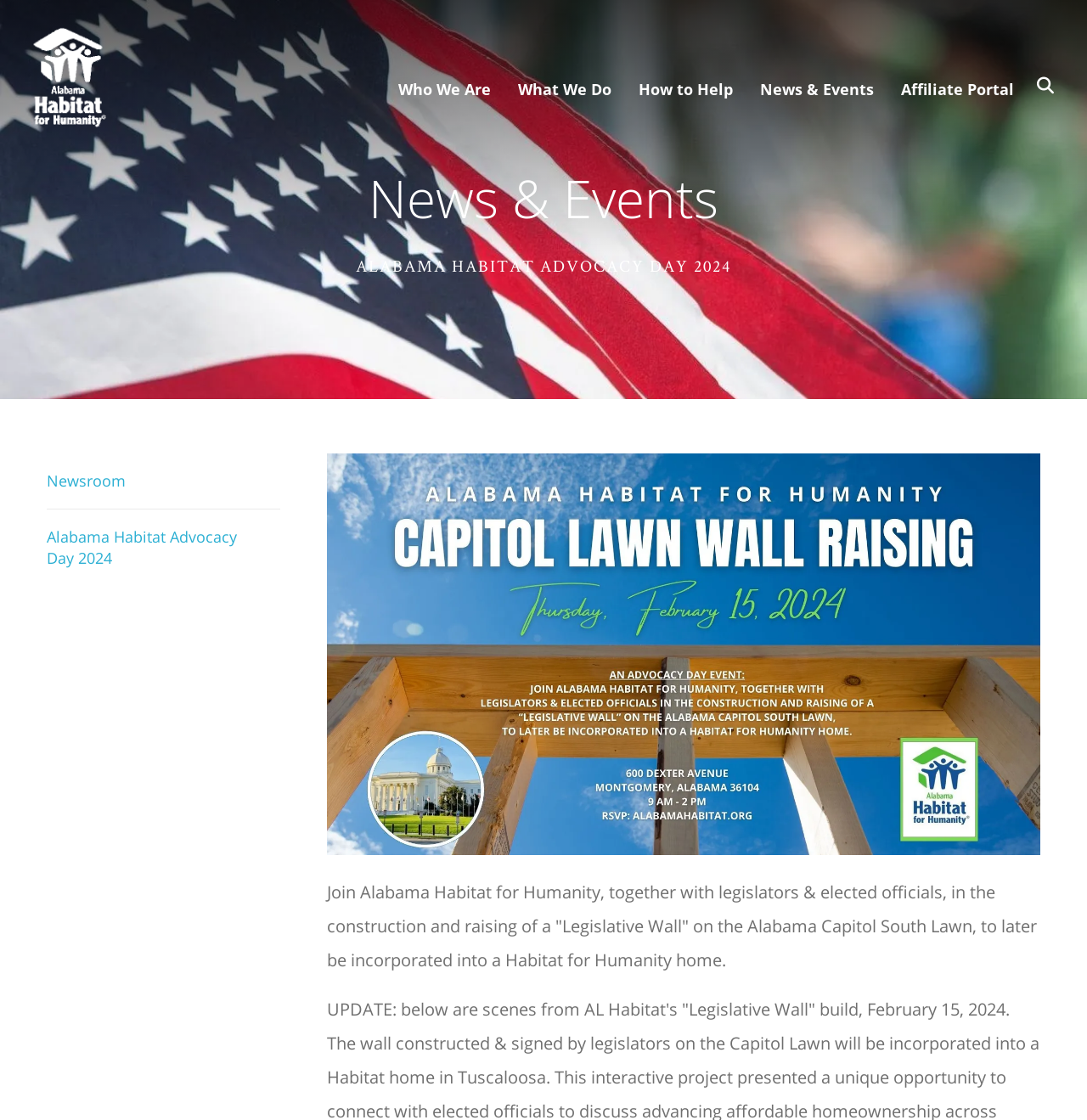What is the purpose of the 'Legislative Wall'?
Provide a short answer using one word or a brief phrase based on the image.

To be incorporated into a Habitat for Humanity home